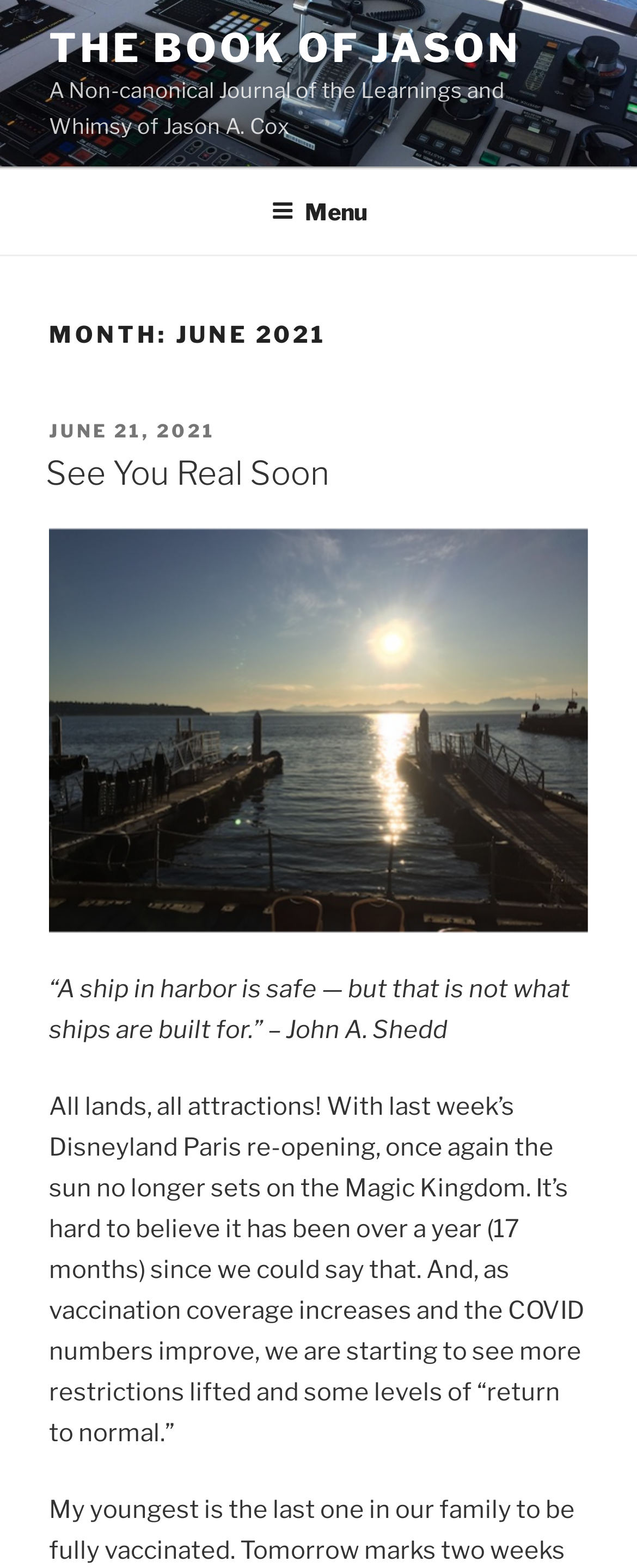Analyze and describe the webpage in a detailed narrative.

The webpage appears to be a personal blog or journal, with the title "A Non-canonical Journal of the Learnings and Whimsy of Jason A. Cox" displayed prominently at the top. Below the title, there is a link to "THE BOOK OF JASON" on the top-left side of the page. 

A navigation menu, labeled as "Top Menu", is located at the top of the page, spanning the entire width. Within this menu, there is a button labeled "Menu" on the right side.

The main content of the page is divided into sections, with a heading "MONTH: JUNE 2021" standing out. Below this heading, there is a subheading "POSTED ON" followed by a date "JUNE 21, 2021" in the form of a link. 

Further down, there is a heading "See You Real Soon" with a corresponding link. Below this, there is a quote from John A. Shedd, and then a block of text discussing the reopening of Disneyland Paris and the lifting of COVID-19 restrictions.